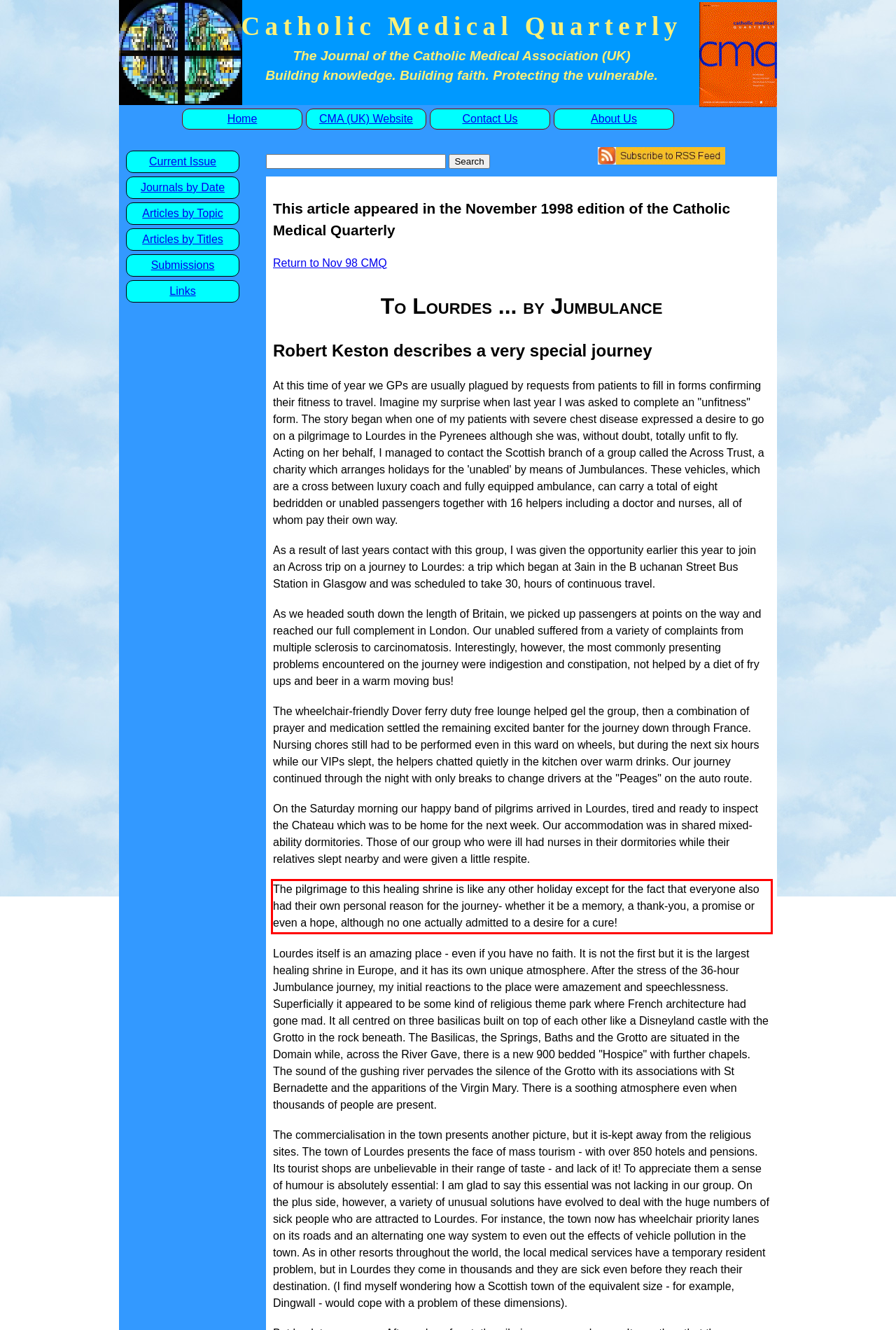Please examine the webpage screenshot and extract the text within the red bounding box using OCR.

The pilgrimage to this healing shrine is like any other holiday except for the fact that everyone also had their own personal reason for the journey- whether it be a memory, a thank-you, a promise or even a hope, although no one actually admitted to a desire for a cure!